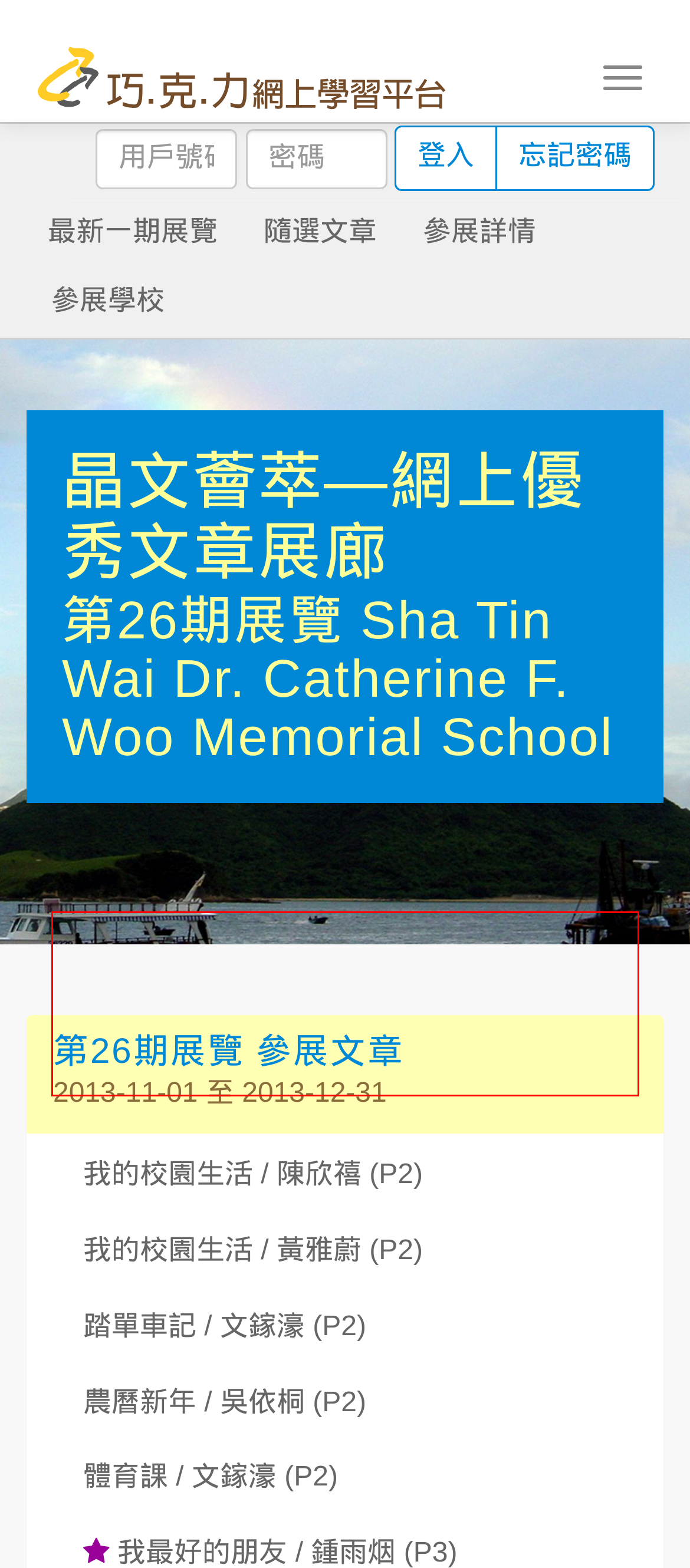Observe the screenshot of the webpage, locate the red bounding box, and extract the text content within it.

When they were having lunch, they put their flag bags near them. When they finished their lunch, they found that their flag bags disappeared.